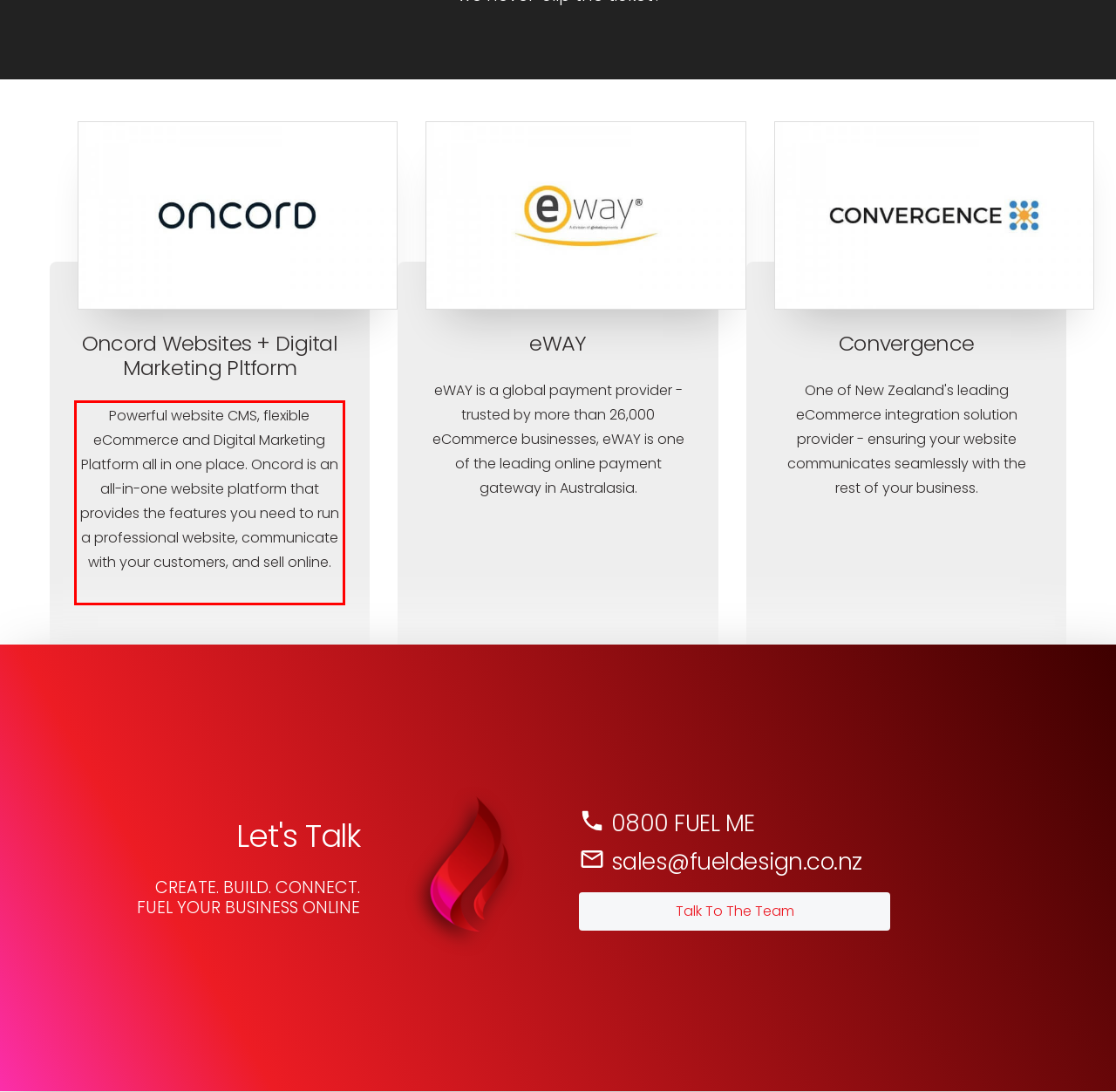Review the webpage screenshot provided, and perform OCR to extract the text from the red bounding box.

Powerful website CMS, flexible eCommerce and Digital Marketing Platform all in one place. Oncord is an all-in-one website platform that provides the features you need to run a professional website, communicate with your customers, and sell online.